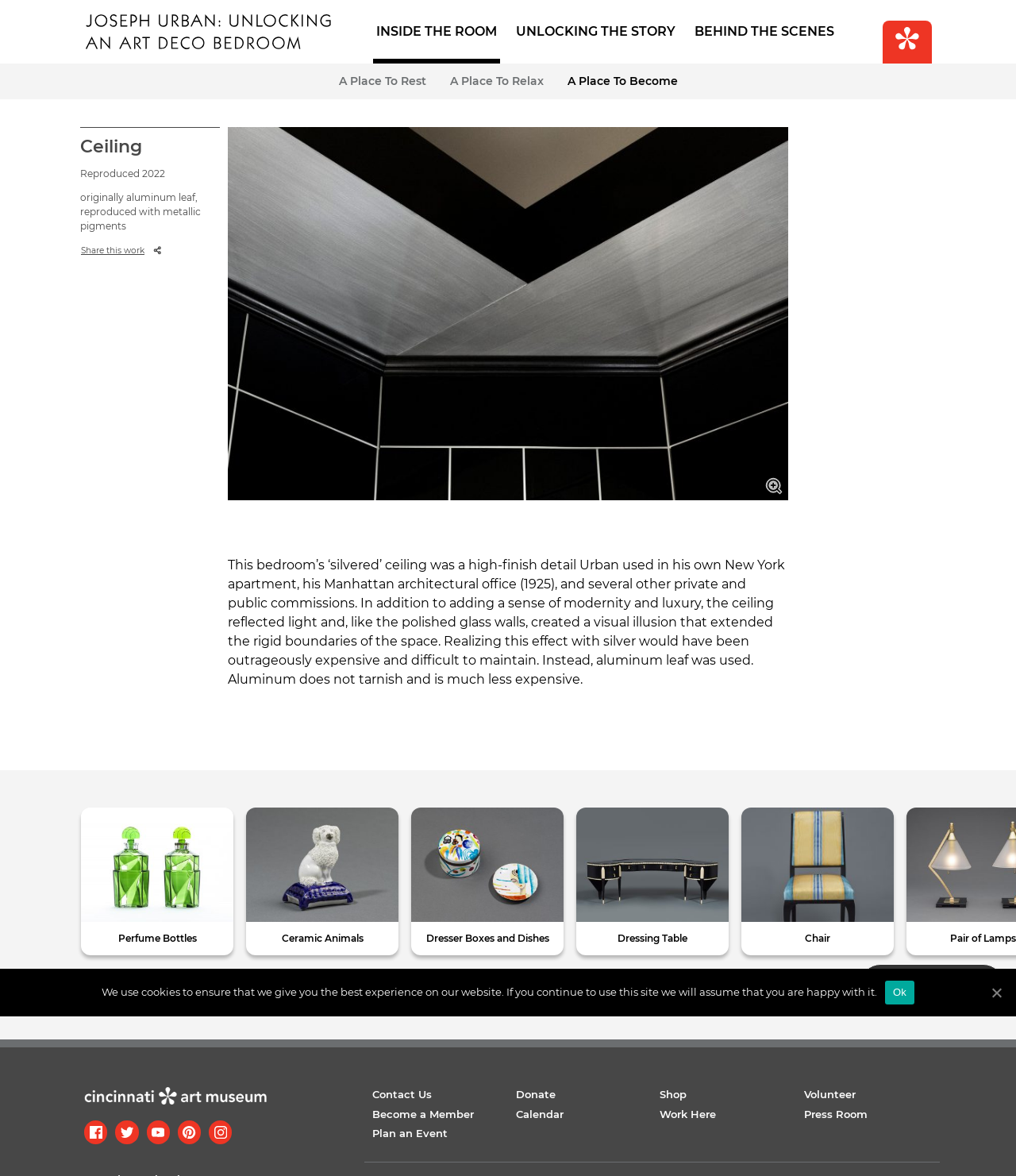What is the name of the art movement associated with the bedroom?
Provide a thorough and detailed answer to the question.

Based on the webpage, I can see that the bedroom is described as 'Art Deco' in the link 'Joseph Urban: Unlocking An Art Deco Bedroom'. This suggests that the art movement associated with the bedroom is Art Deco.